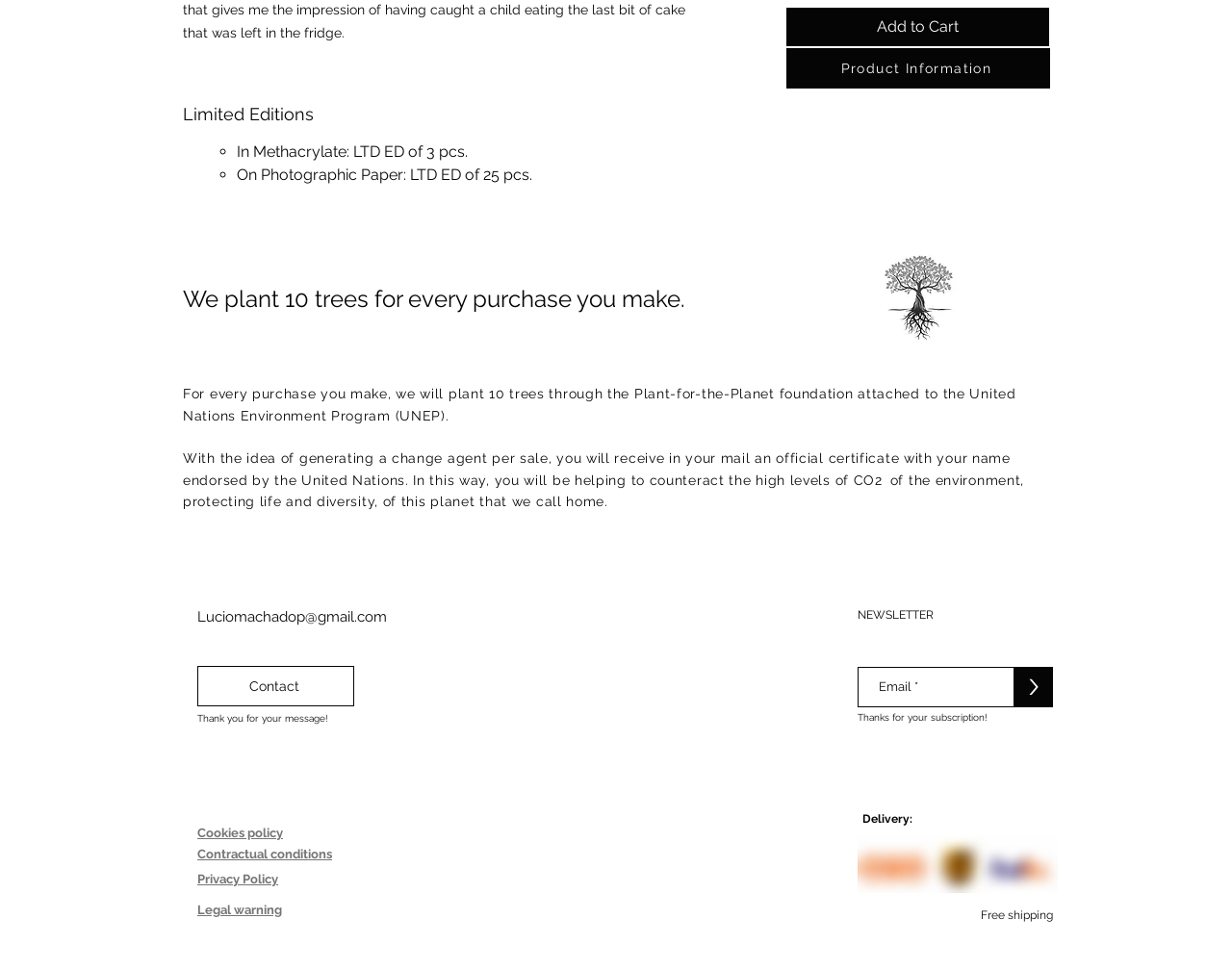Please determine the bounding box coordinates of the clickable area required to carry out the following instruction: "Click the '>' button". The coordinates must be four float numbers between 0 and 1, represented as [left, top, right, bottom].

[0.823, 0.688, 0.855, 0.729]